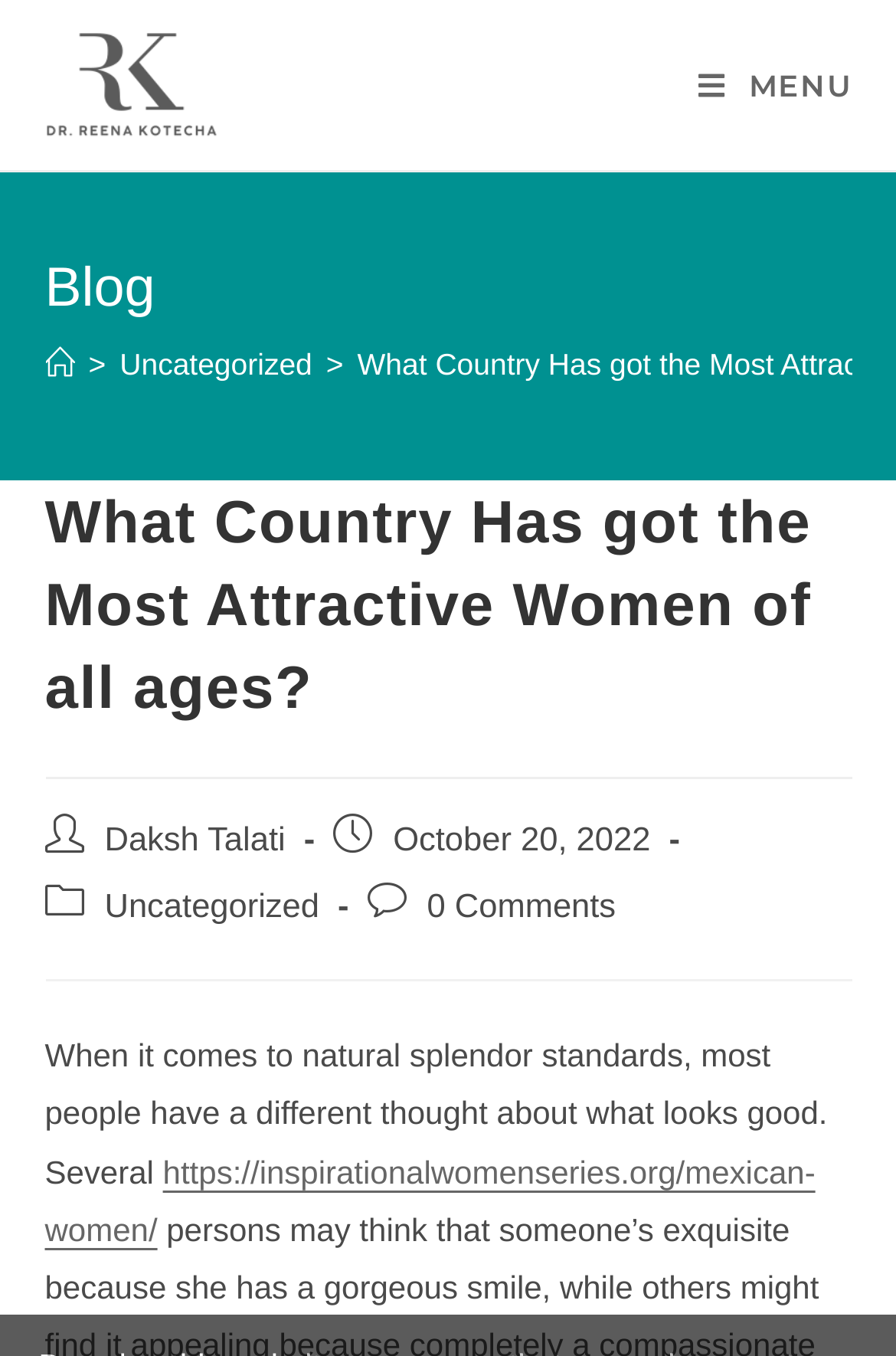Predict the bounding box for the UI component with the following description: "Uncategorized".

[0.134, 0.255, 0.349, 0.281]